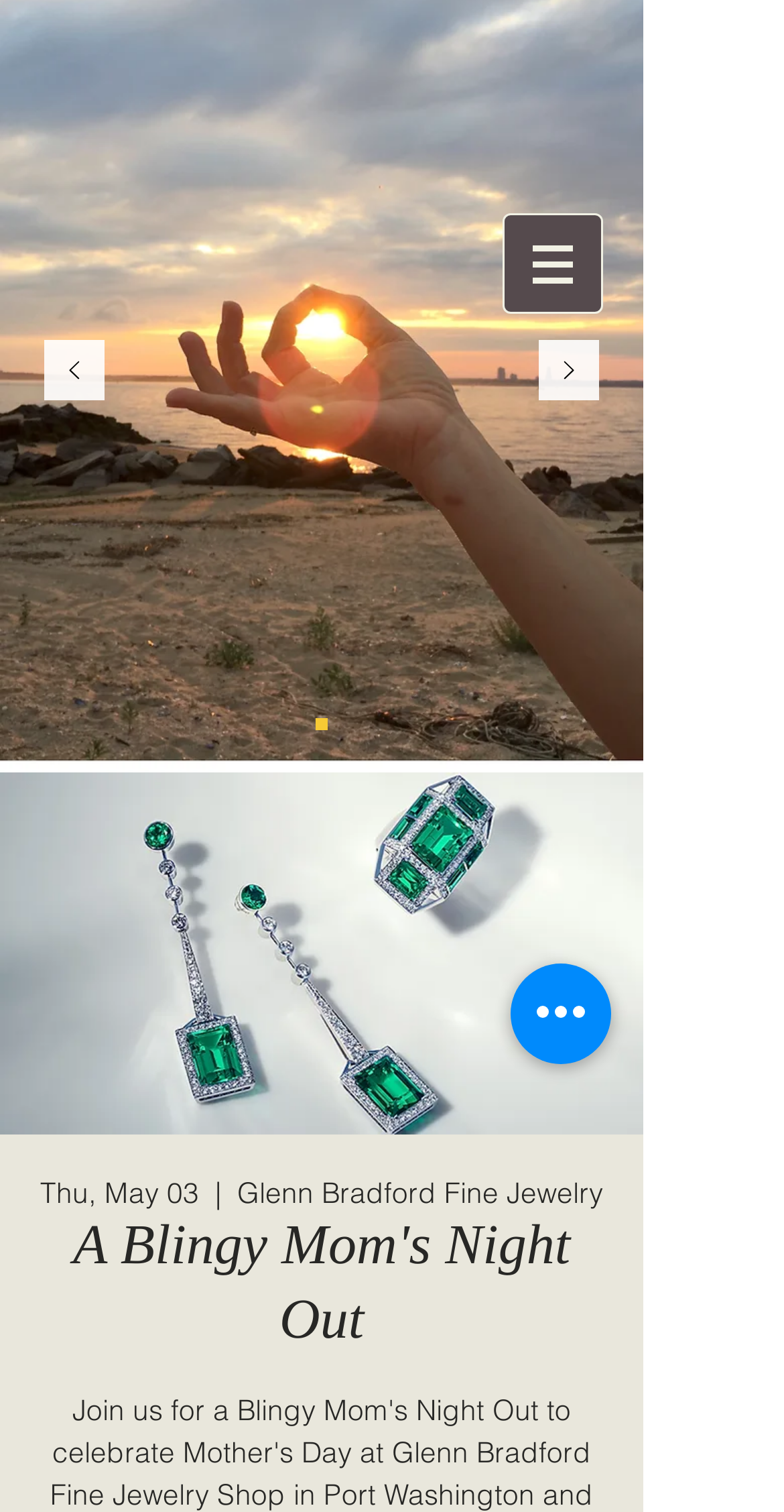What is the purpose of the 'Log In' button?
Please provide a comprehensive answer to the question based on the webpage screenshot.

The 'Log In' button is typically used to allow users to log in to a website, and in this case, it is likely used to access exclusive content or features related to the event.